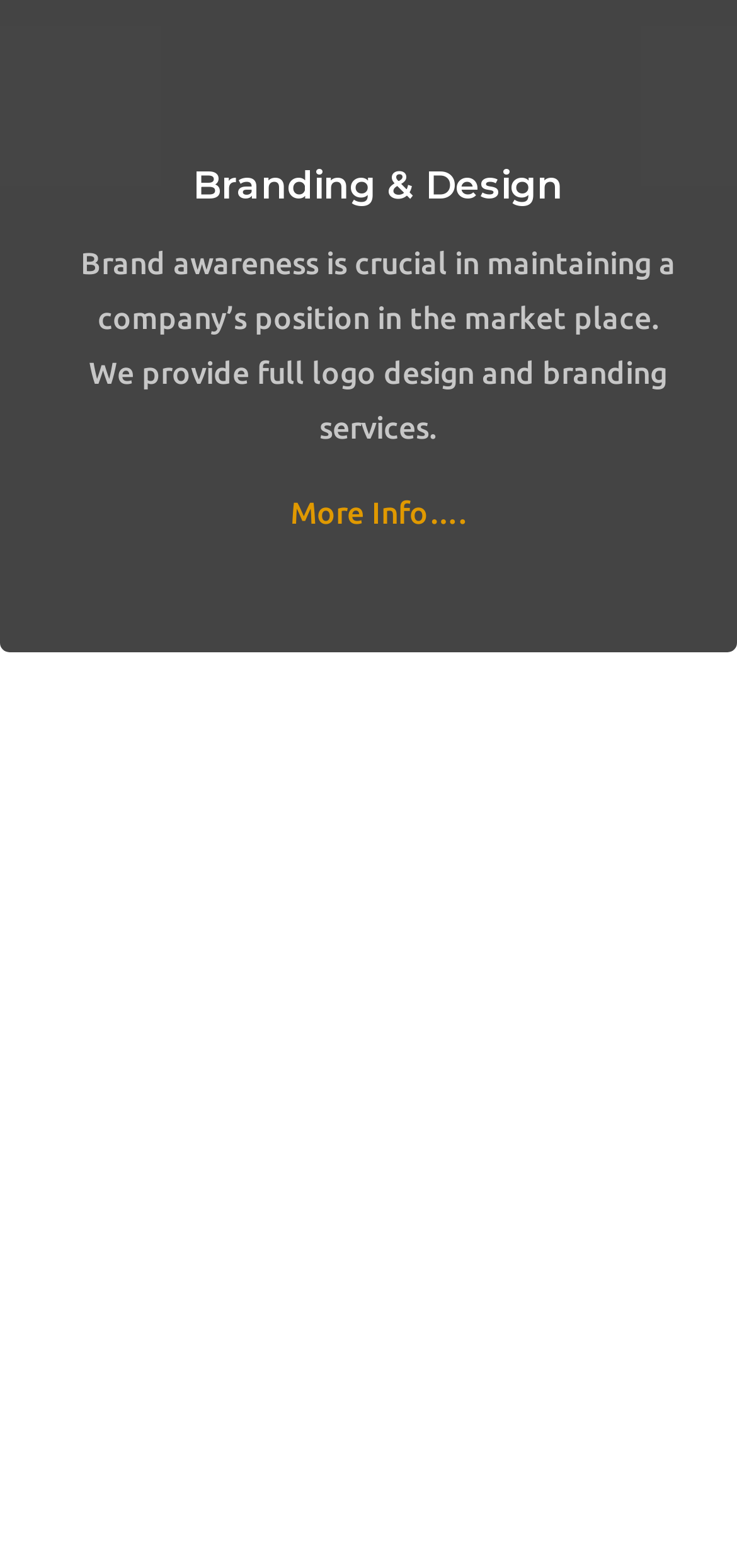What is the position of the 'More Info….' link related to 'Branding & Design'?
Based on the visual content, answer with a single word or a brief phrase.

Below the description